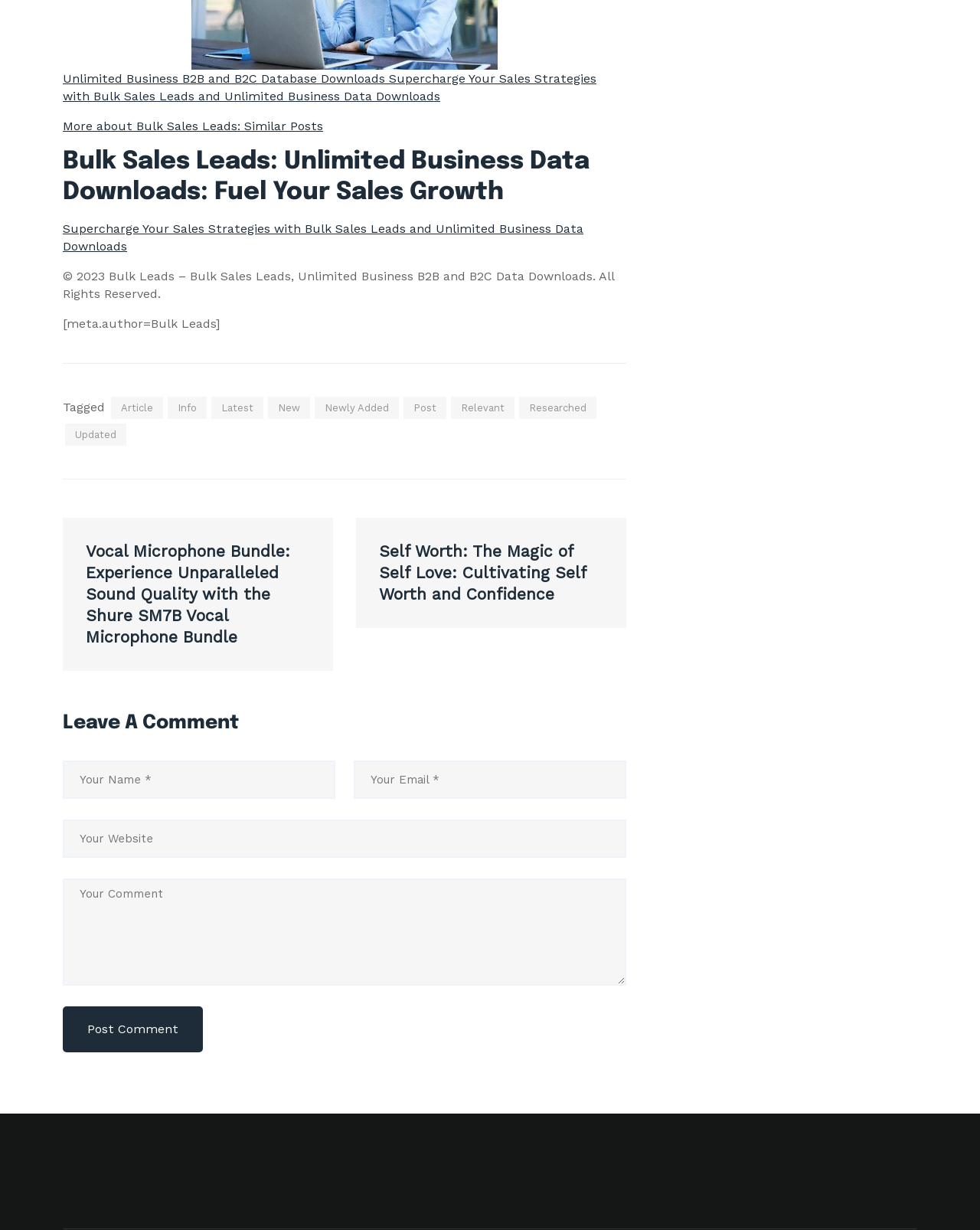Locate the bounding box coordinates of the clickable area to execute the instruction: "Navigate to previous posts". Provide the coordinates as four float numbers between 0 and 1, represented as [left, top, right, bottom].

[0.064, 0.421, 0.34, 0.545]